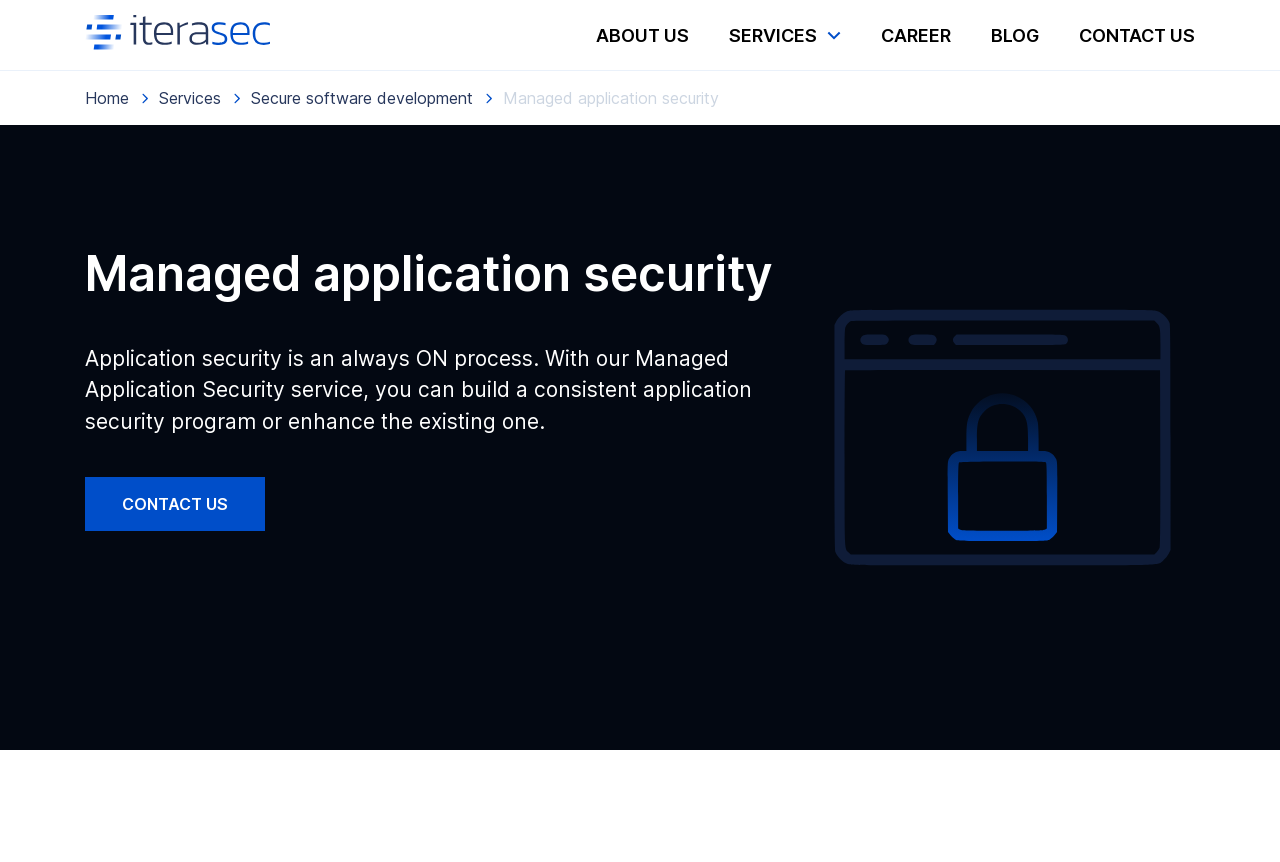Identify the bounding box coordinates of the HTML element based on this description: "Secure software development".

[0.196, 0.103, 0.37, 0.126]